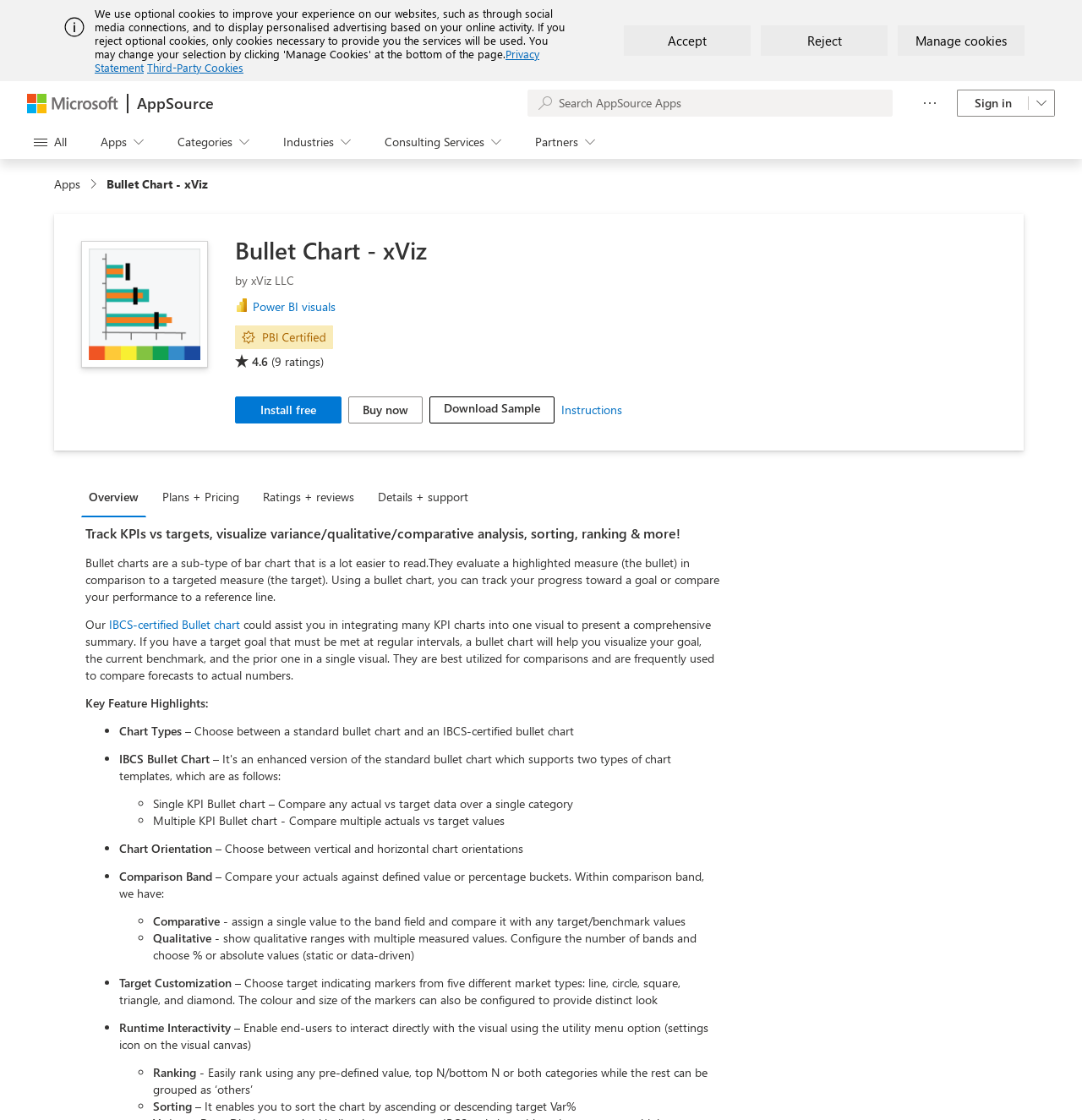Elaborate on the information and visuals displayed on the webpage.

This webpage is about a bullet chart visualization tool called "Bullet Chart - xViz" that helps track KPIs versus targets, visualize variance, qualitative, and comparative analysis, and perform sorting, ranking, and more. 

At the top of the page, there is an alert message with an image and three buttons: "Accept", "Reject", and "Manage cookies". Below this, there are links to "Microsoft" and "AppSource", as well as a search bar. 

On the left side, there are buttons to open all panels, and tabs to navigate to different sections: "Apps", "Categories", "Industries", "Consulting Services", and "Partners". 

In the main content area, there is a breadcrumb navigation section, followed by an image and a heading that reads "Bullet Chart - xViz". Below this, there are links to "Power BI visuals" and "Microsoft PBI Certified", as well as an image of a rating system with 4.6 stars. 

There are two buttons: "Install free" and "Buy now", and links to "Download Sample" and "Instructions". 

The main content is divided into tabs: "Overview", "Plans + Pricing", "Ratings + reviews", and "Details + support". The "Overview" tab is selected by default, and it contains a heading that summarizes the key features of the bullet chart tool. 

Below this, there is a detailed description of the tool, explaining how it can be used to track progress towards a goal or compare performance to a reference line. The description is followed by a list of key feature highlights, including chart types, IBCS bullet chart, single KPI bullet chart, multiple KPI bullet chart, chart orientation, comparison band, and target customization.